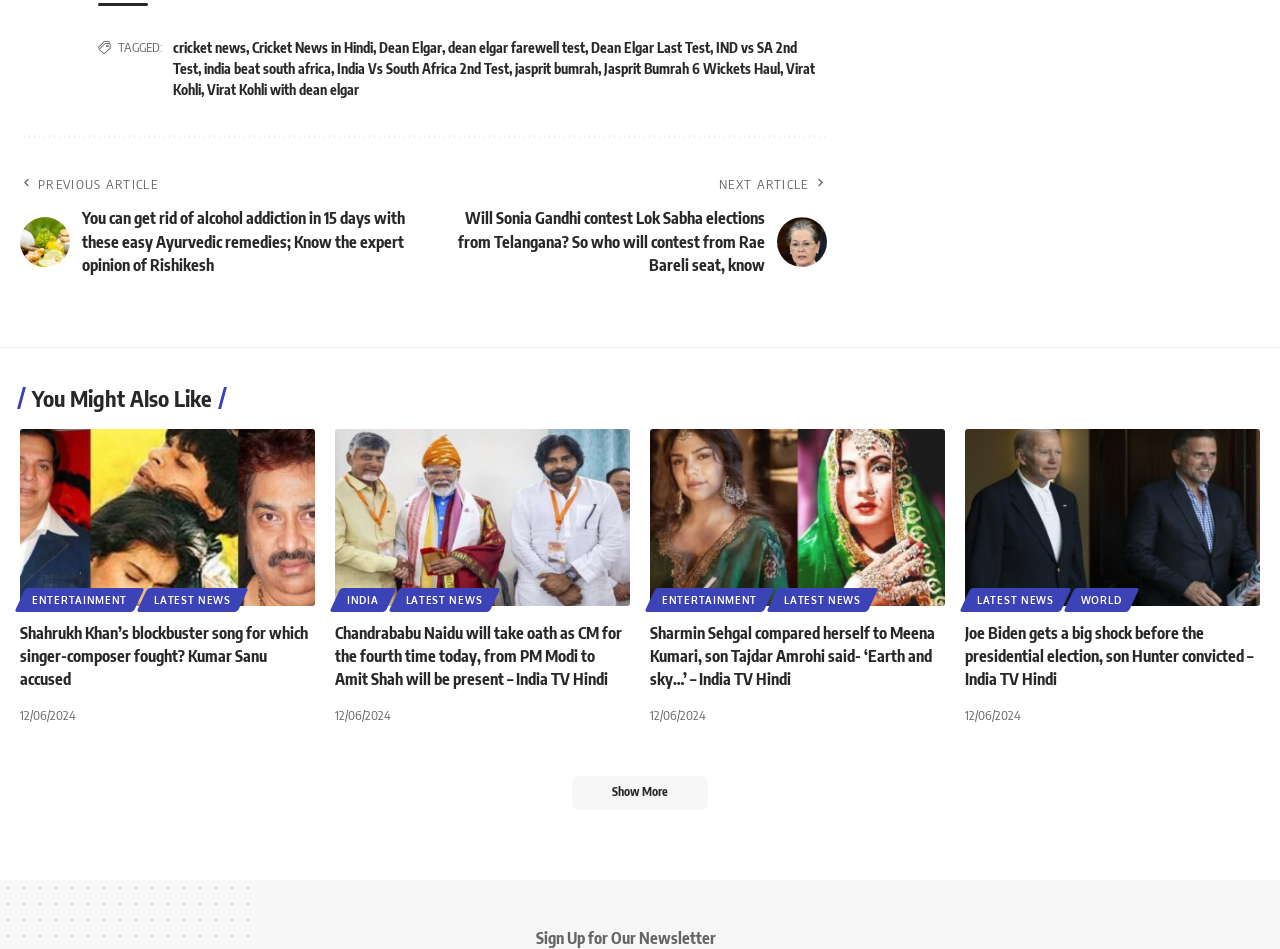Extract the bounding box coordinates for the HTML element that matches this description: "india beat south africa". The coordinates should be four float numbers between 0 and 1, i.e., [left, top, right, bottom].

[0.159, 0.064, 0.259, 0.081]